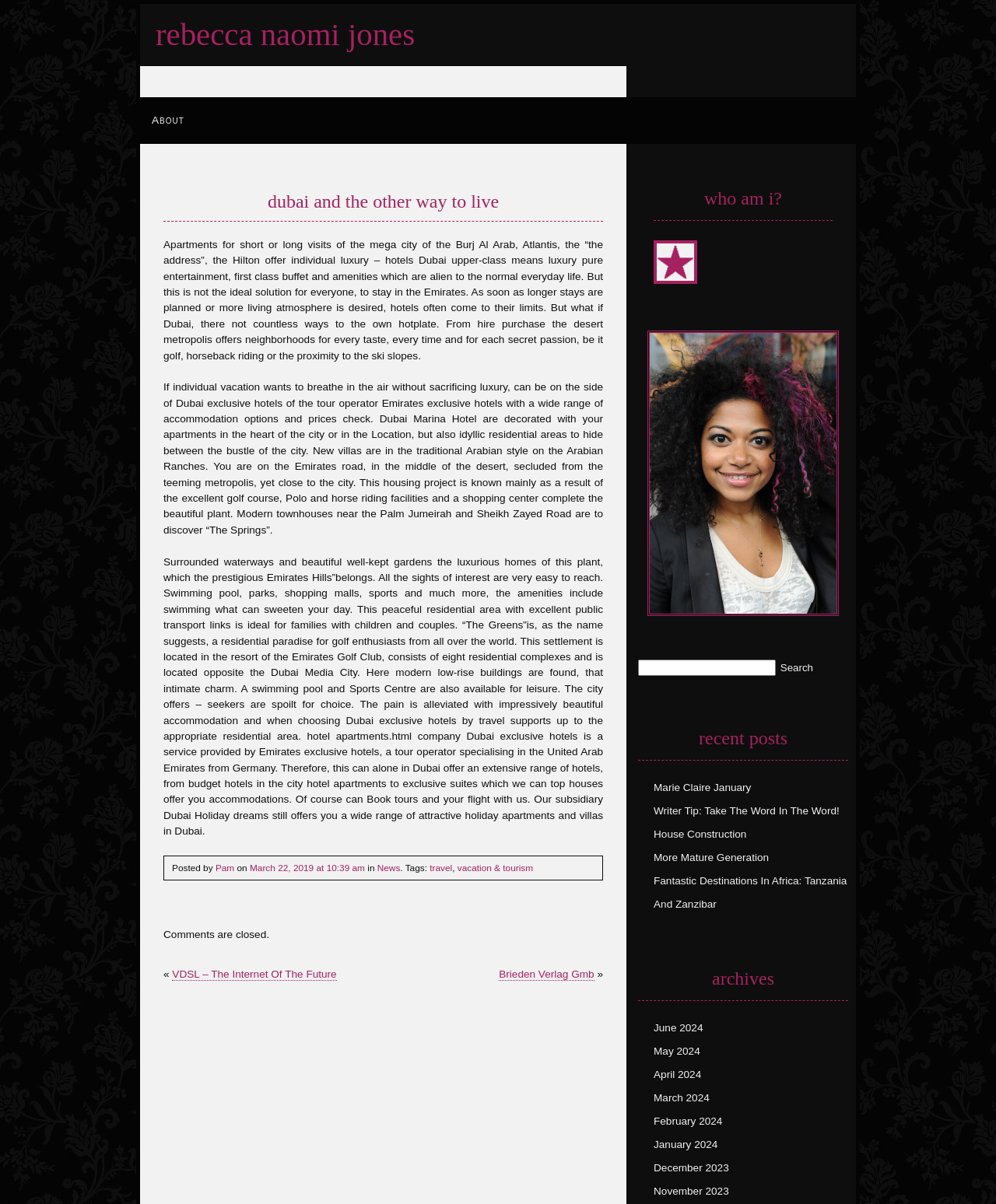Please find the bounding box coordinates of the element that must be clicked to perform the given instruction: "Search for something". The coordinates should be four float numbers from 0 to 1, i.e., [left, top, right, bottom].

[0.782, 0.548, 0.818, 0.561]